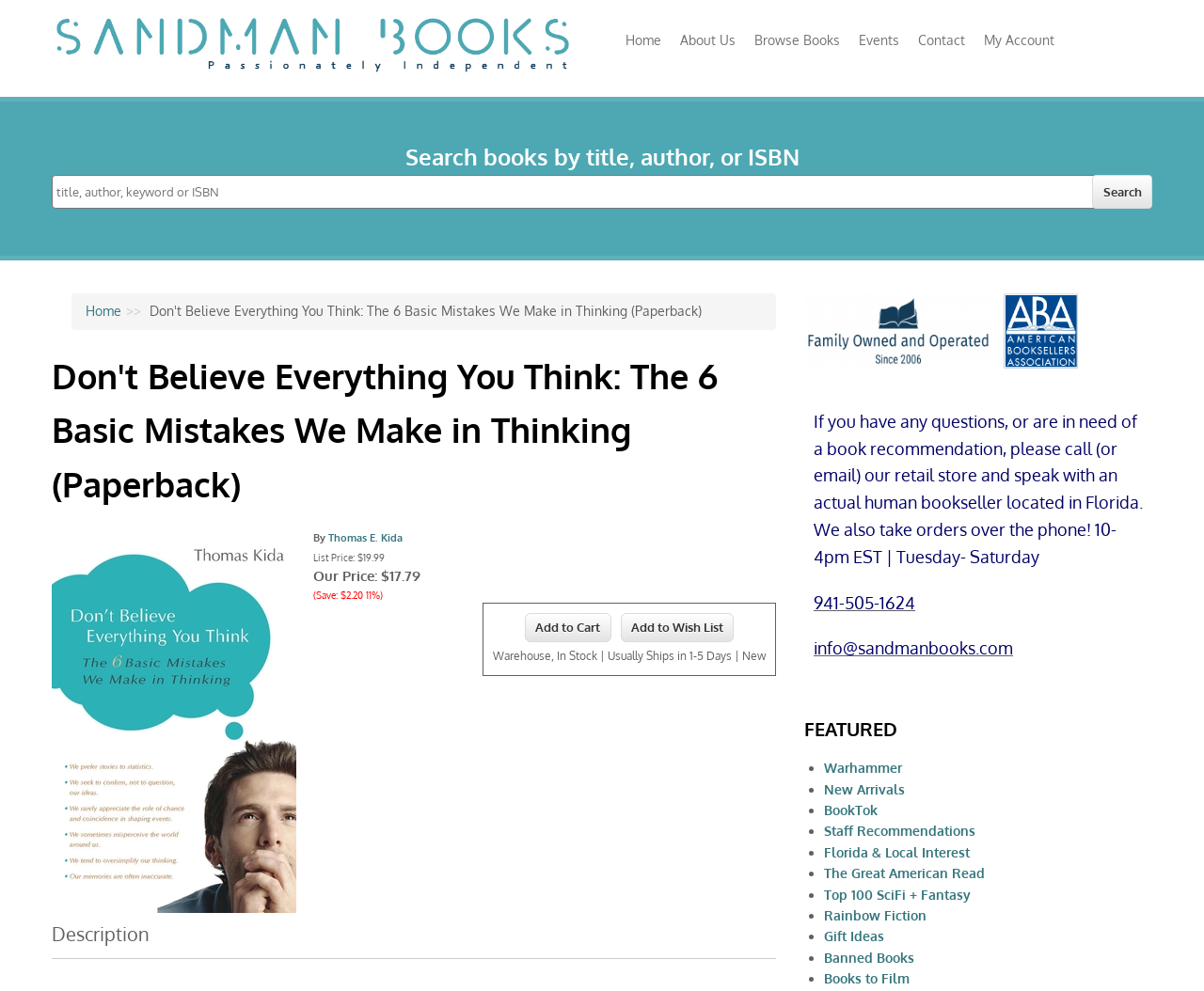Find and specify the bounding box coordinates that correspond to the clickable region for the instruction: "Add to cart".

[0.436, 0.618, 0.507, 0.648]